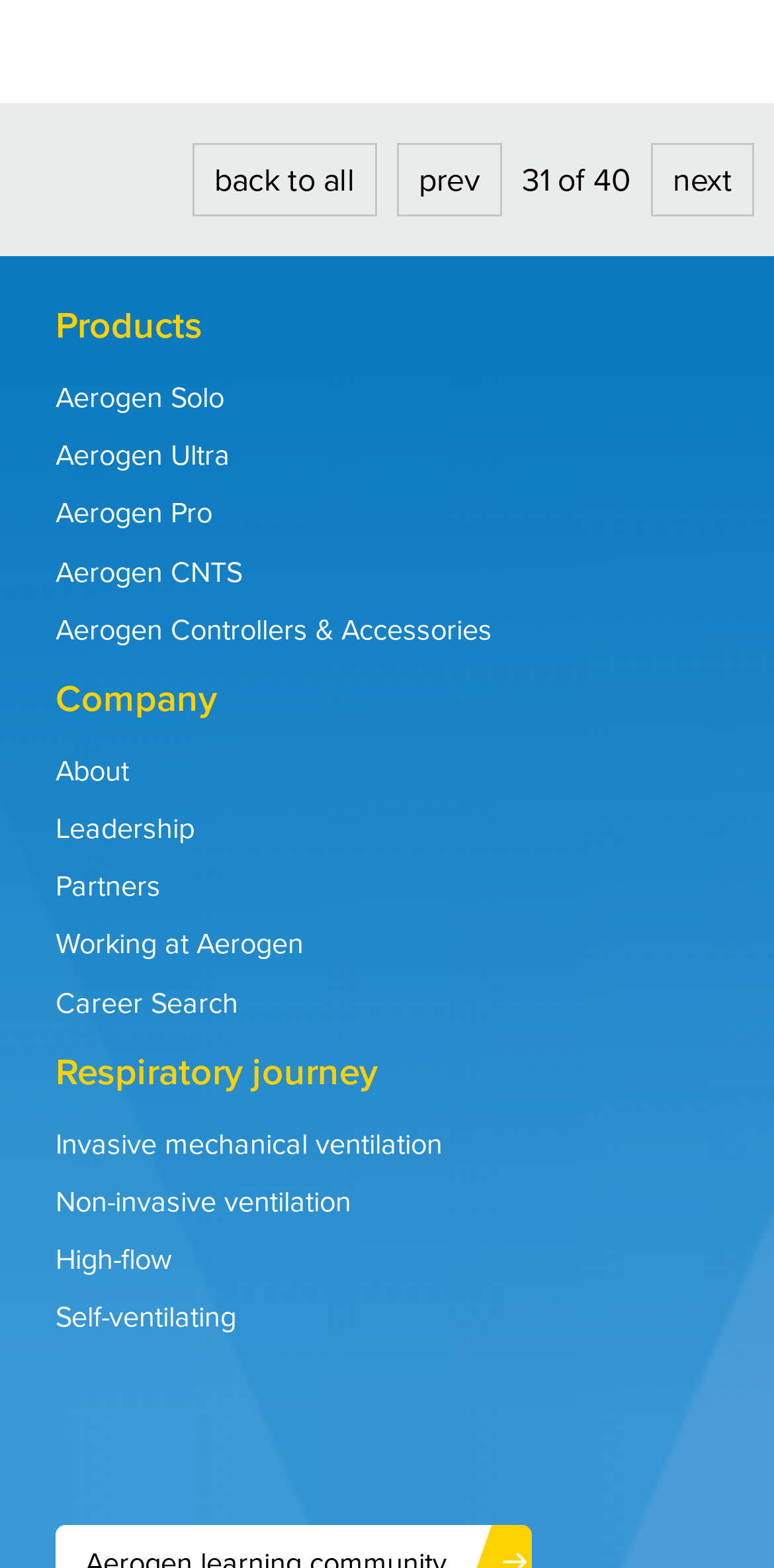How many navigation links are there?
Refer to the image and offer an in-depth and detailed answer to the question.

I counted the number of links in the navigation section, which includes 'back to all', 'prev', 'next', and 6 other links under 'Products', 'Company', and 'Respiratory journey' categories.